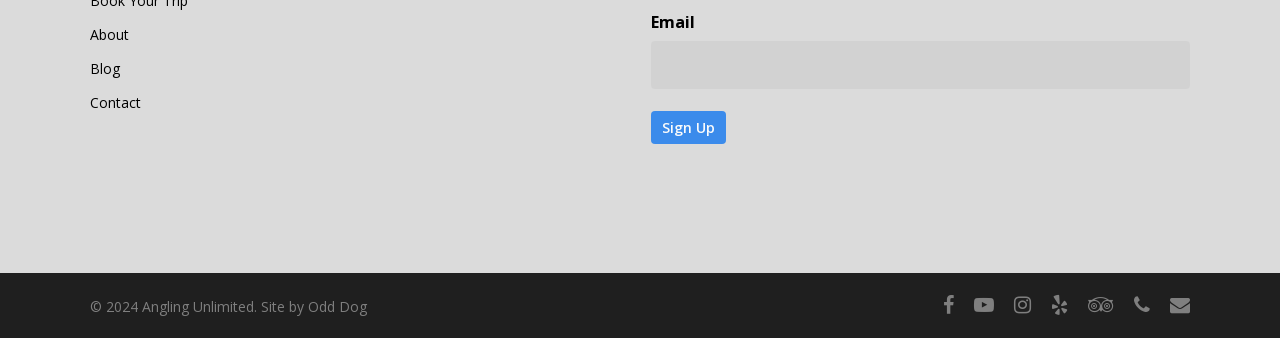Could you provide the bounding box coordinates for the portion of the screen to click to complete this instruction: "Enter email address"?

[0.509, 0.121, 0.93, 0.263]